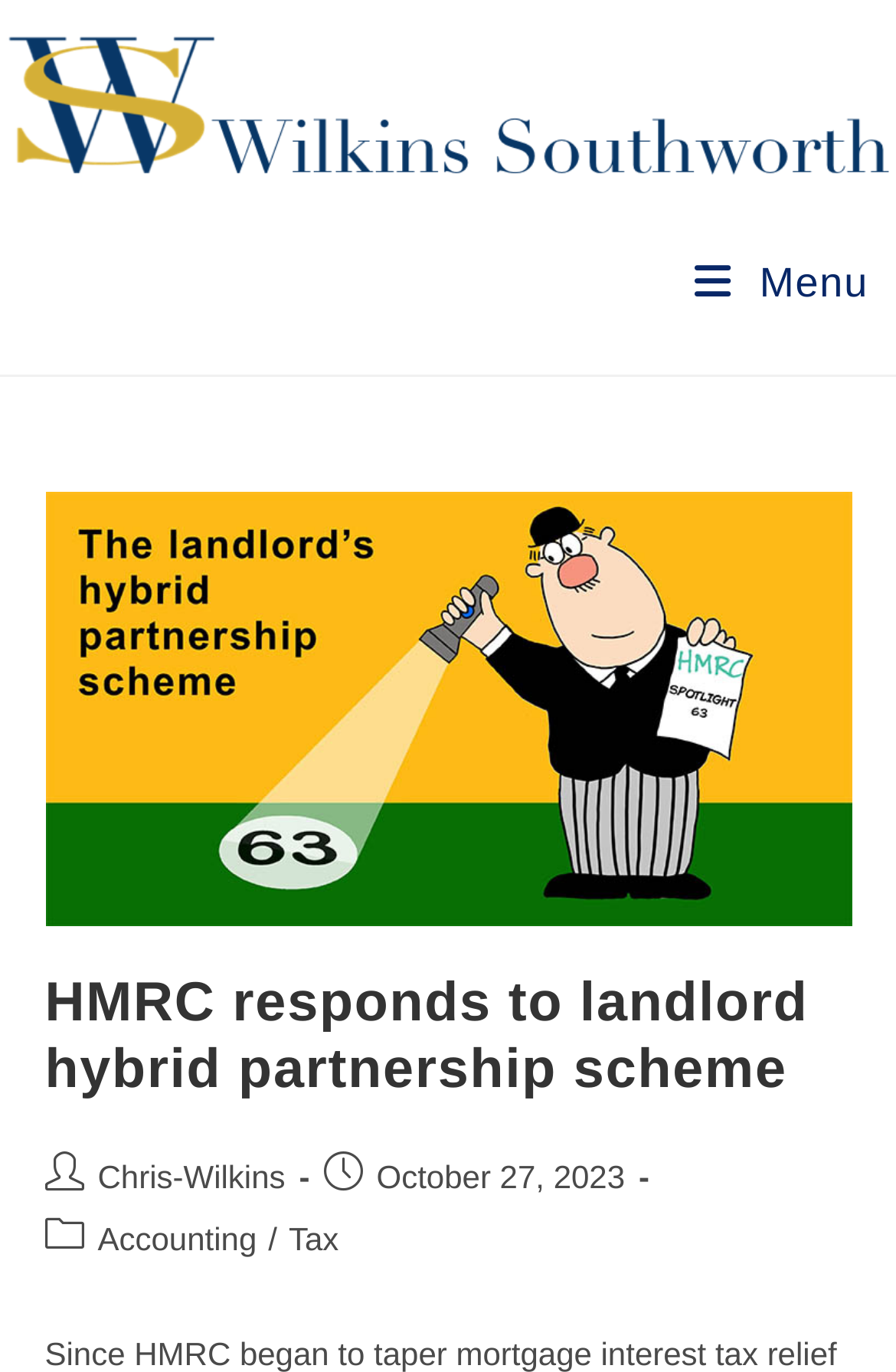Identify the bounding box for the described UI element. Provide the coordinates in (top-left x, top-left y, bottom-right x, bottom-right y) format with values ranging from 0 to 1: Tax

[0.322, 0.889, 0.378, 0.916]